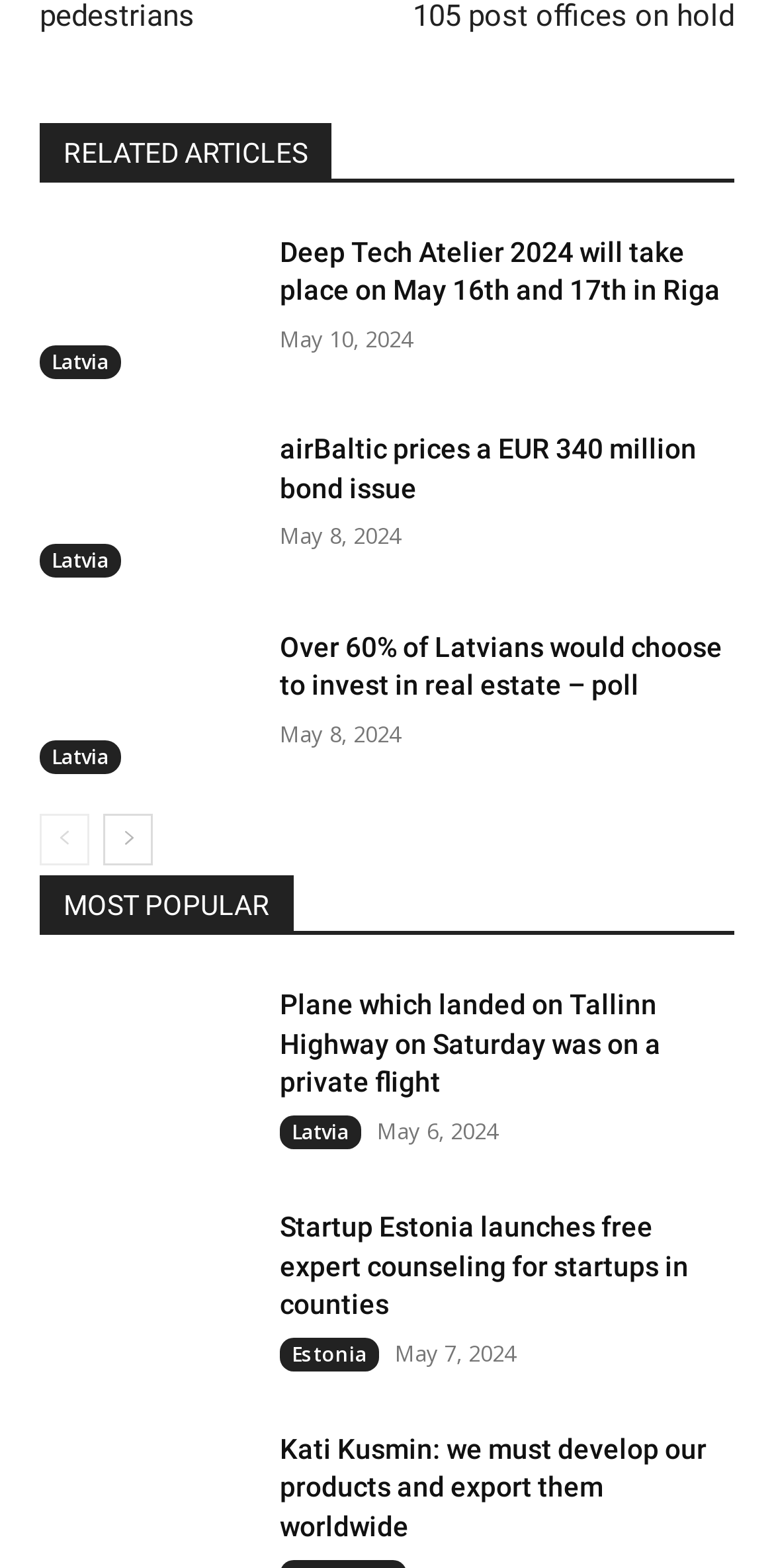Using the information in the image, give a detailed answer to the following question: How many articles are on this page?

I counted the number of headings on the page, which are 'Deep Tech Atelier 2024 will take place on May 16th and 17th in Riga', 'airBaltic prices a EUR 340 million bond issue', 'Over 60% of Latvians would choose to invest in real estate – poll', 'Plane which landed on Tallinn Highway on Saturday was on a private flight', 'Startup Estonia launches free expert counseling for startups in counties', and 'Kati Kusmin: we must develop our products and export them worldwide'. There are 9 articles in total.